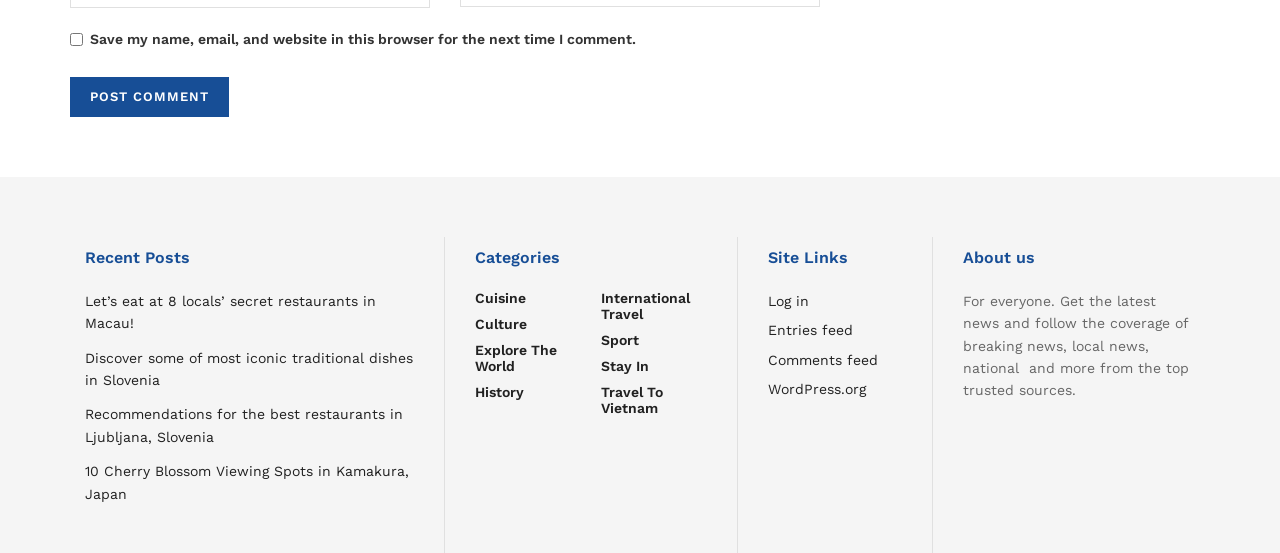Determine the bounding box coordinates of the region that needs to be clicked to achieve the task: "Log in to the website".

[0.6, 0.529, 0.632, 0.558]